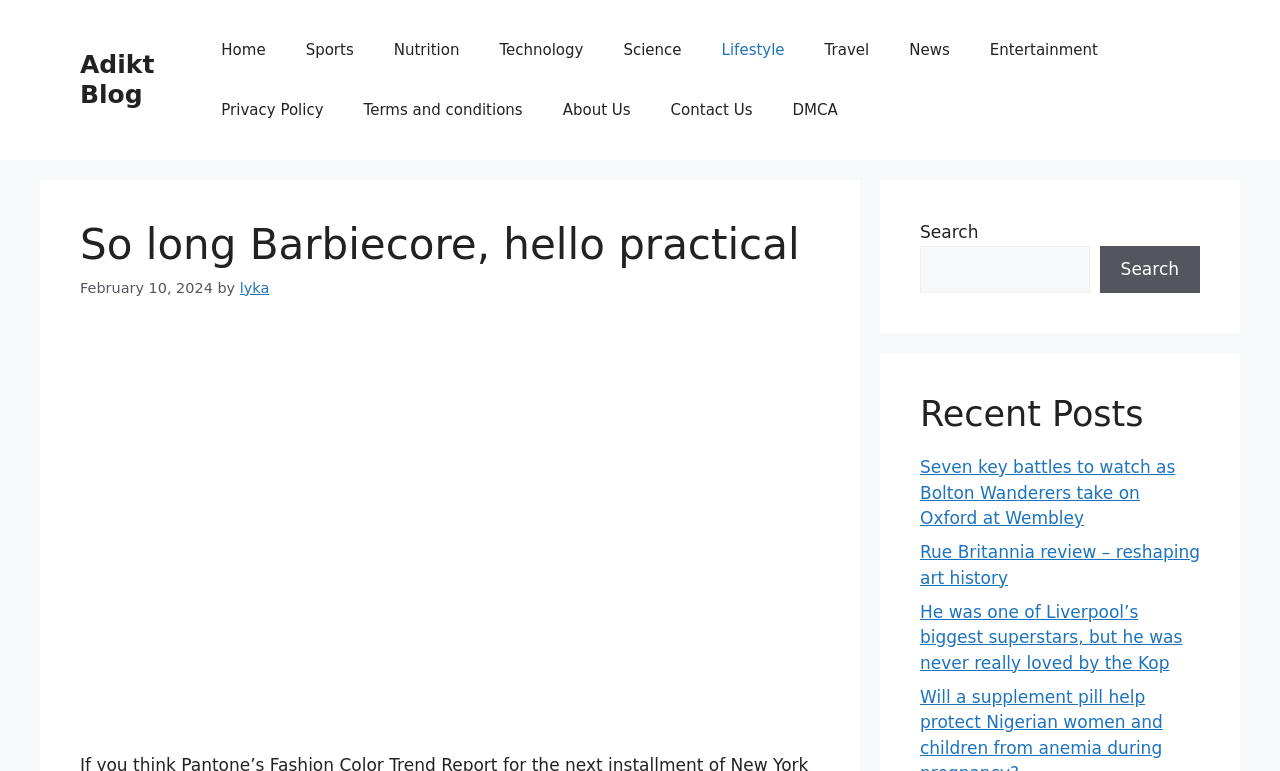Using the webpage screenshot, find the UI element described by Terms and conditions. Provide the bounding box coordinates in the format (top-left x, top-left y, bottom-right x, bottom-right y), ensuring all values are floating point numbers between 0 and 1.

[0.268, 0.104, 0.424, 0.182]